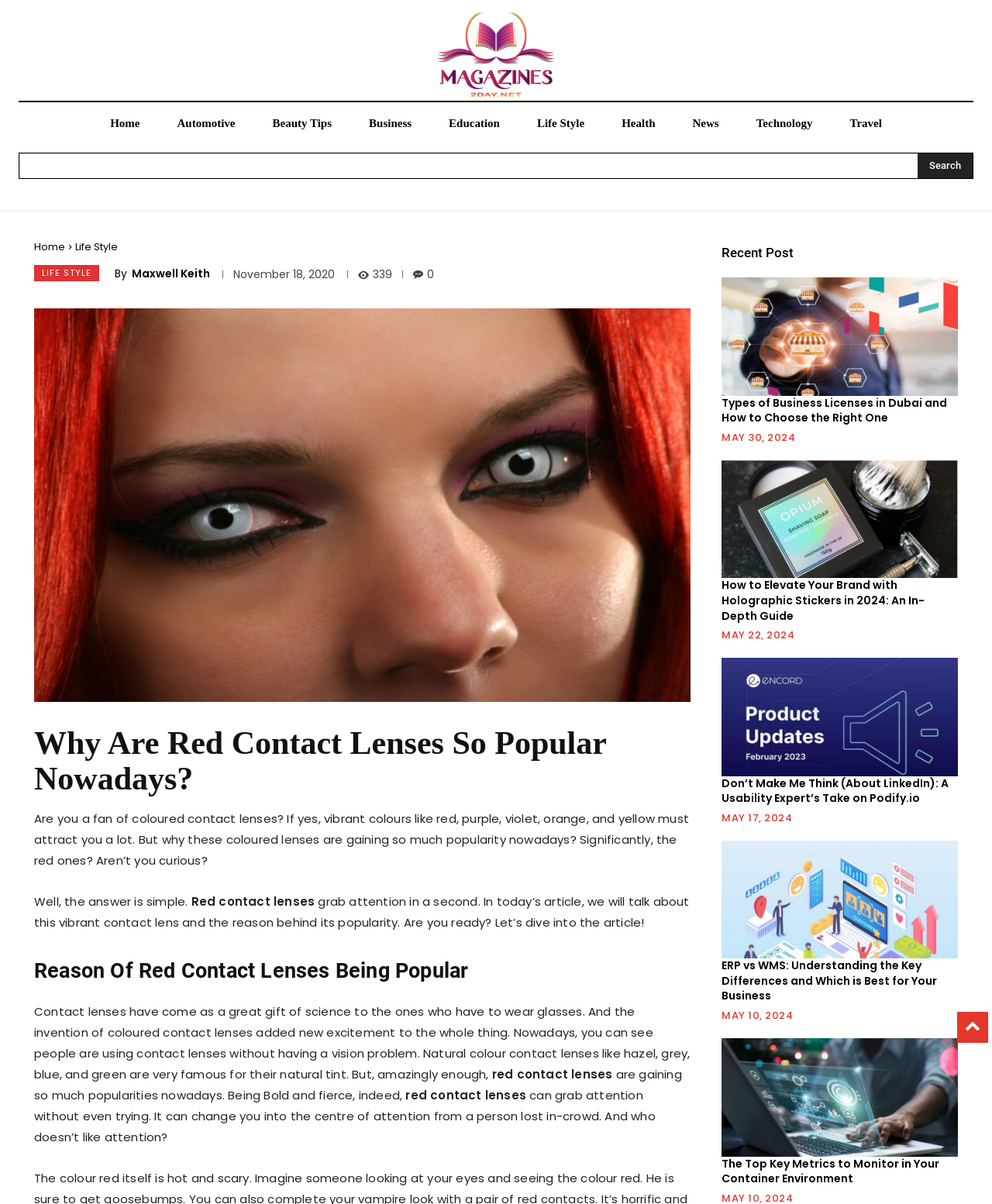What is the purpose of red contact lenses?
Please use the image to provide a one-word or short phrase answer.

To grab attention